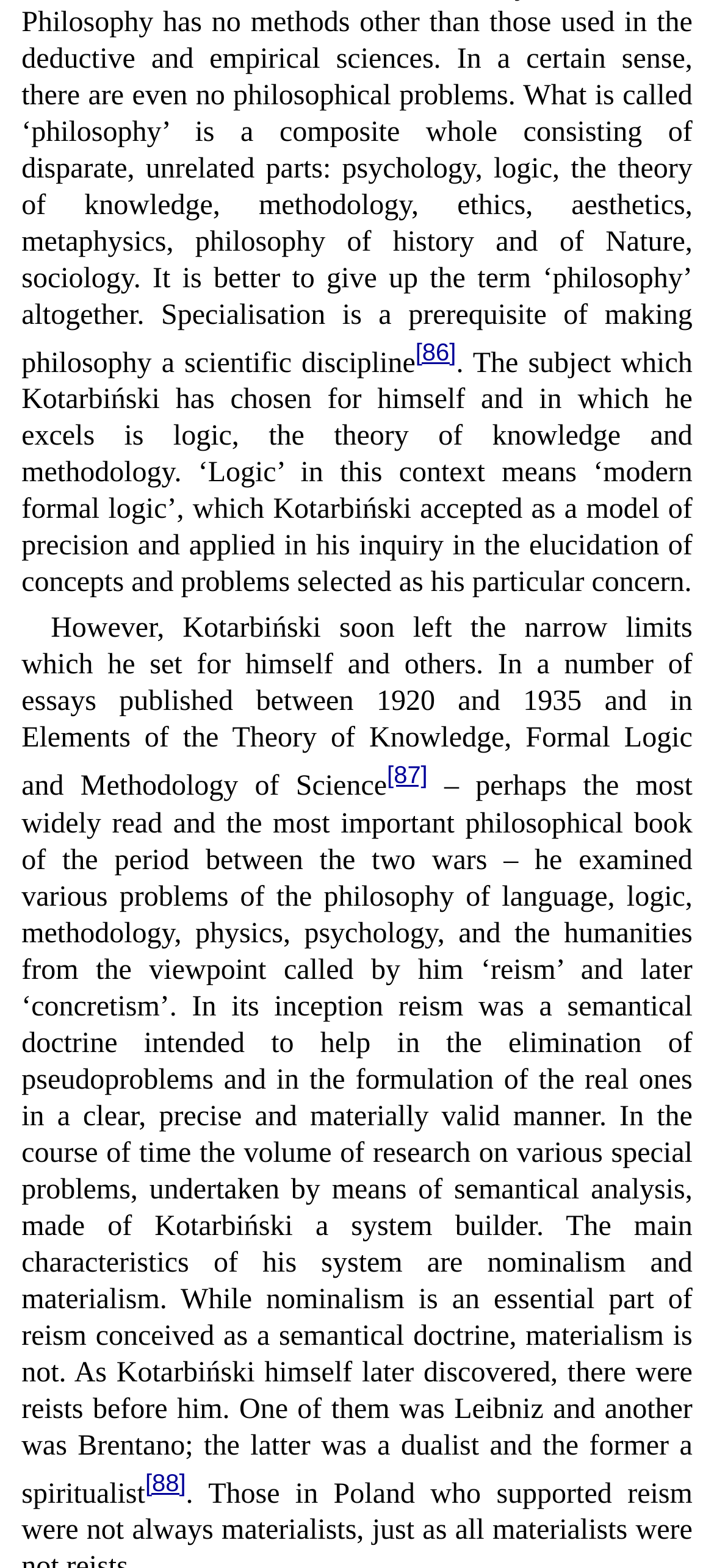Determine the bounding box coordinates for the HTML element described here: "[86]".

[0.582, 0.216, 0.639, 0.233]